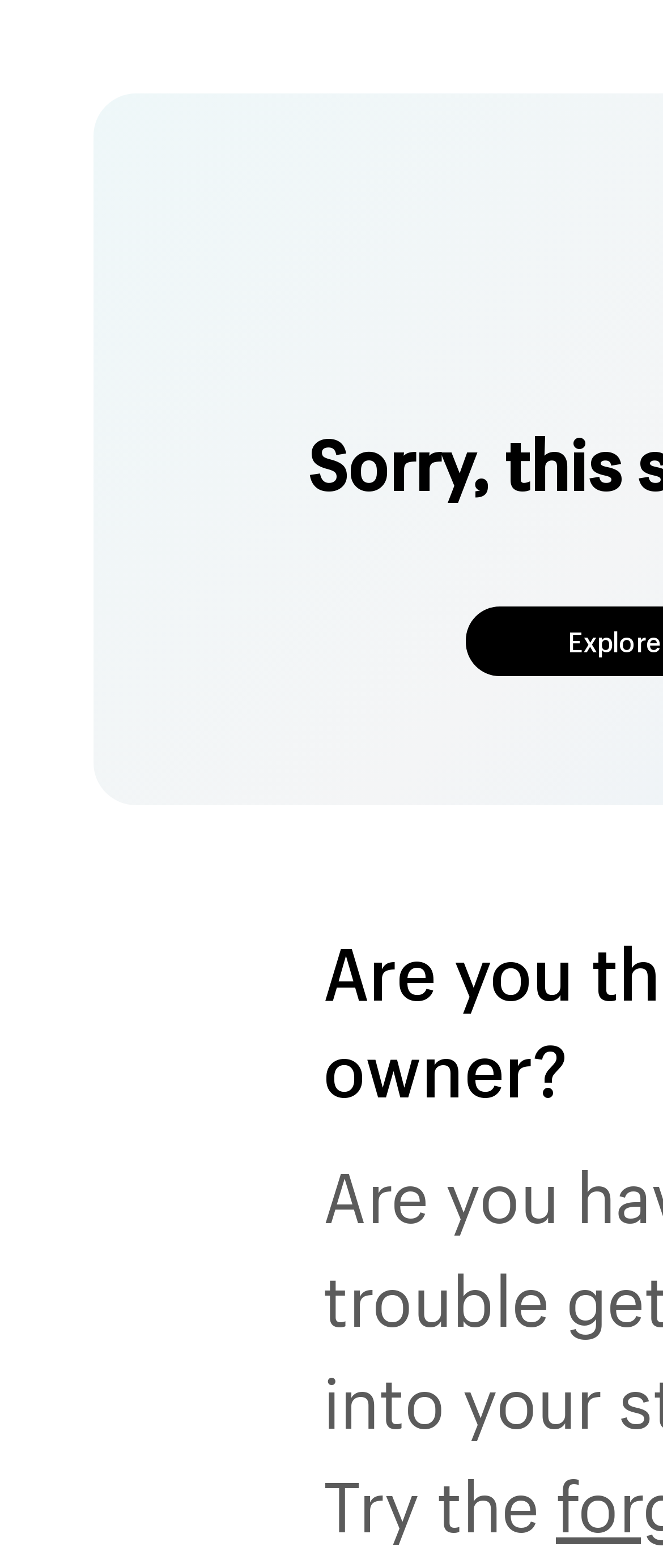Locate the primary headline on the webpage and provide its text.

Sorry, this store is currently unavailable.